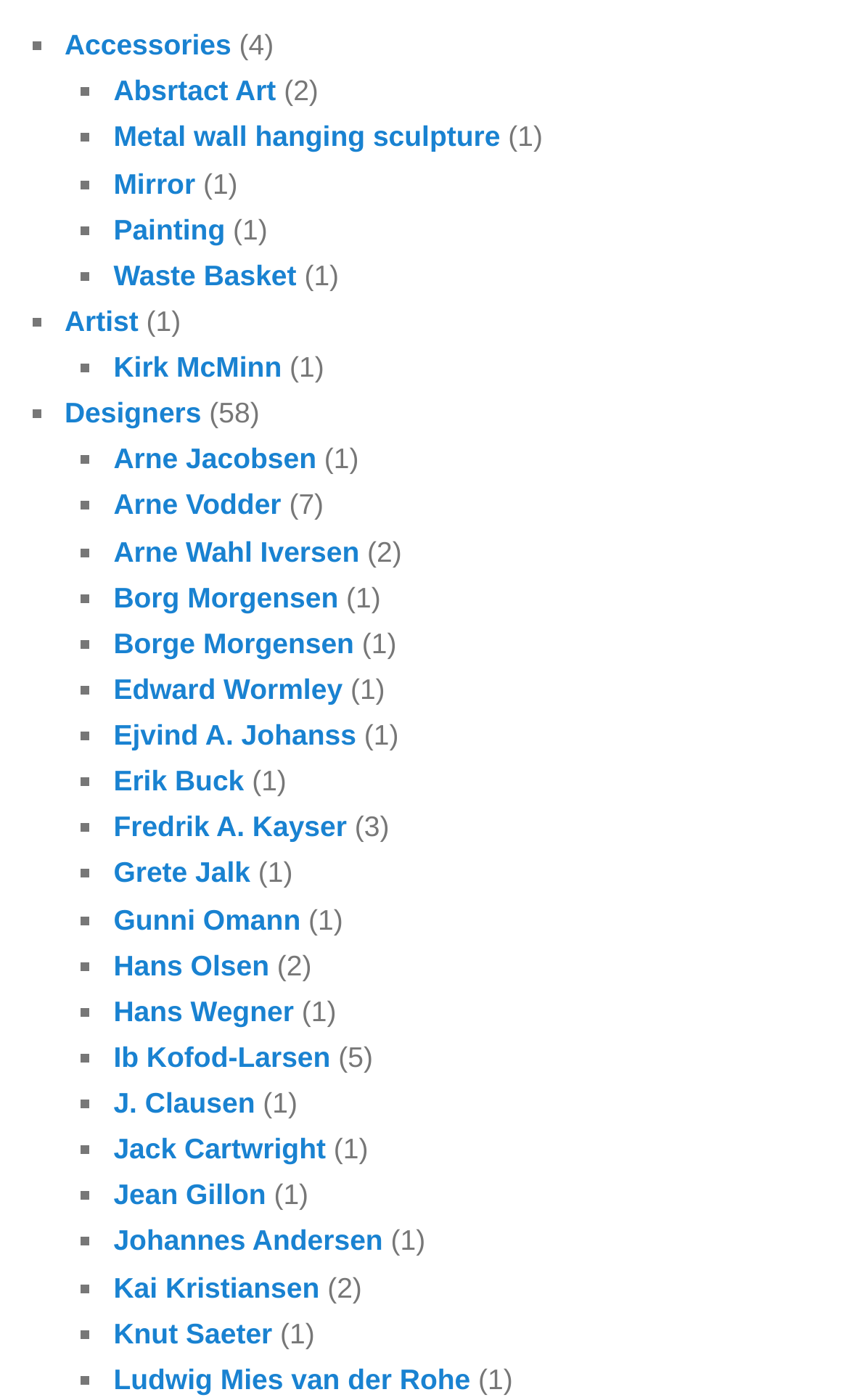What is the name of the first artist listed on this webpage?
Look at the image and answer the question with a single word or phrase.

Kirk McMinn